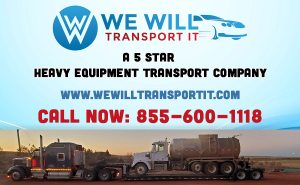Respond to the following question using a concise word or phrase: 
What is the company's website?

www.wewilltransportit.com